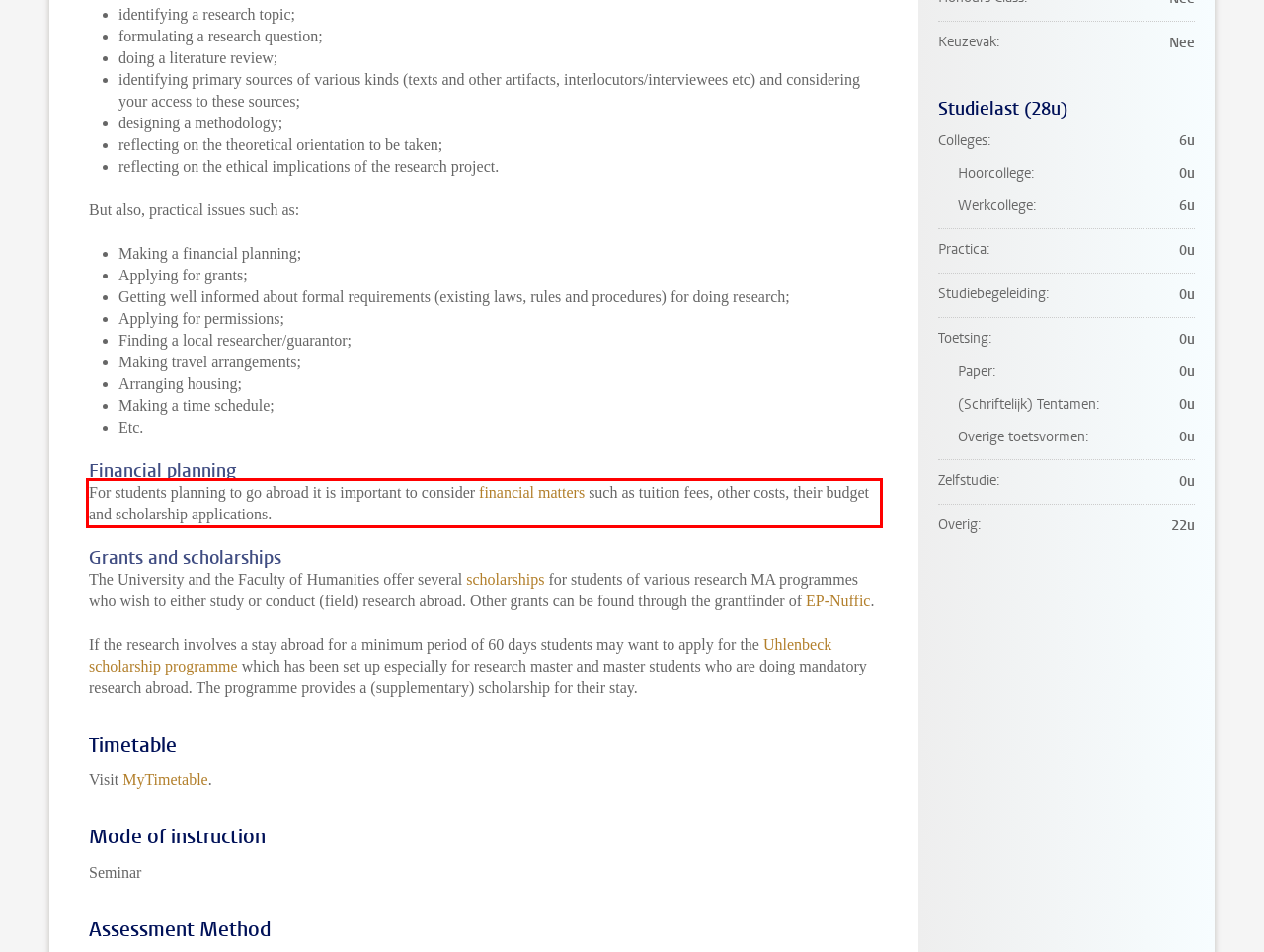Review the screenshot of the webpage and recognize the text inside the red rectangle bounding box. Provide the extracted text content.

For students planning to go abroad it is important to consider financial matters such as tuition fees, other costs, their budget and scholarship applications.